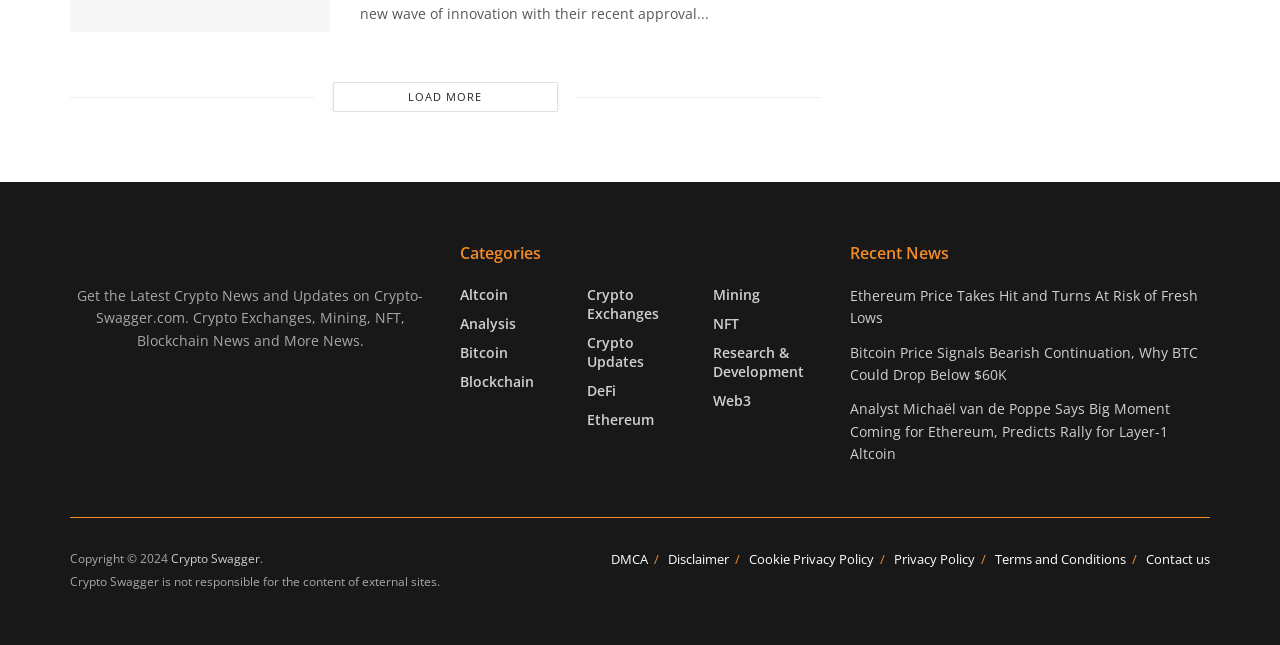Give a short answer using one word or phrase for the question:
What is the copyright year mentioned on the website?

2024